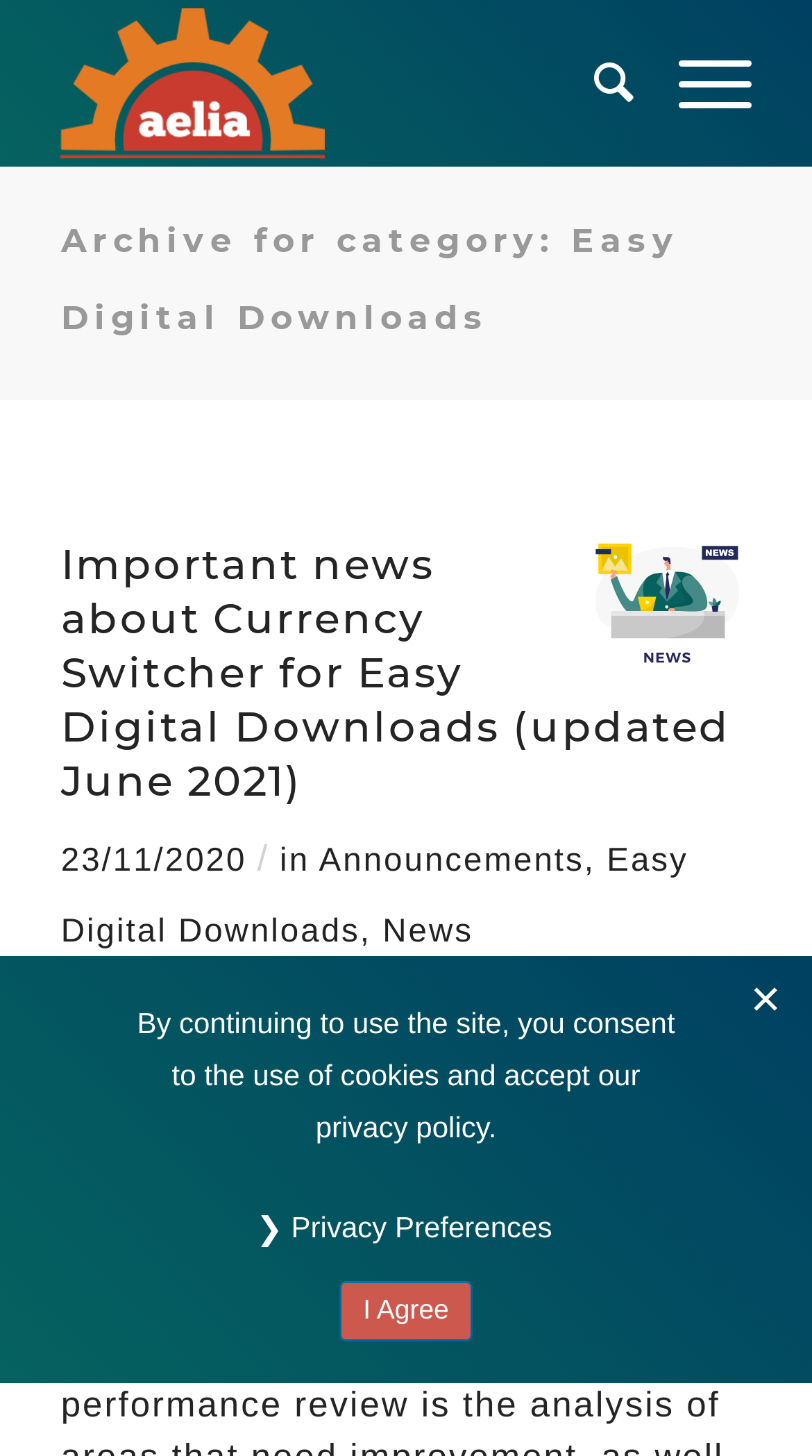Identify the bounding box coordinates of the clickable region necessary to fulfill the following instruction: "View menu". The bounding box coordinates should be four float numbers between 0 and 1, i.e., [left, top, right, bottom].

[0.784, 0.0, 0.925, 0.114]